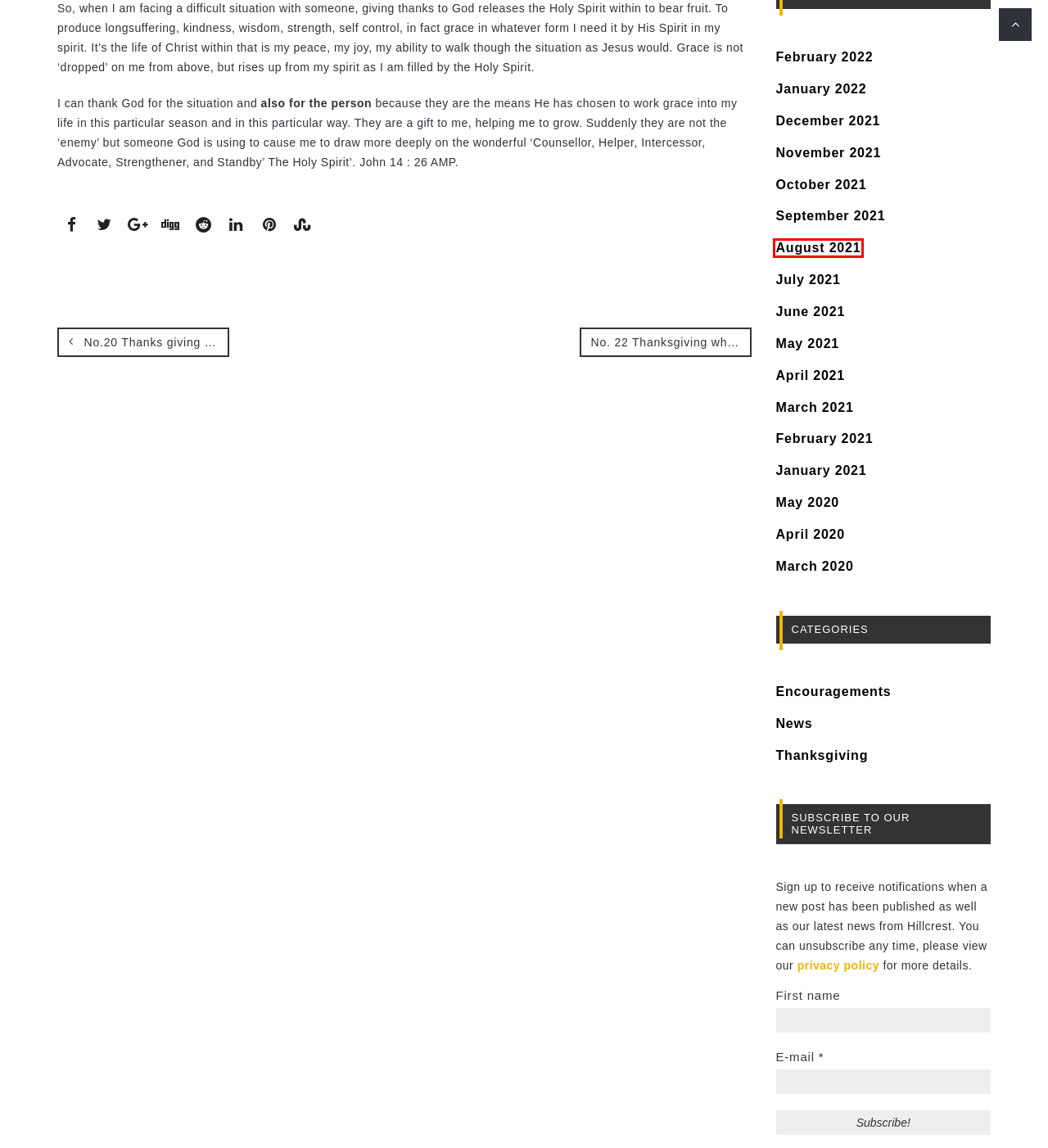Given a webpage screenshot featuring a red rectangle around a UI element, please determine the best description for the new webpage that appears after the element within the bounding box is clicked. The options are:
A. May 2020 – Colours of the Rainbow
B. January 2022 – Colours of the Rainbow
C. March 2021 – Colours of the Rainbow
D. January 2021 – Colours of the Rainbow
E. February 2021 – Colours of the Rainbow
F. No.20 Thanks giving that helps appreciation to grow. – Colours of the Rainbow
G. April 2020 – Colours of the Rainbow
H. August 2021 – Colours of the Rainbow

H